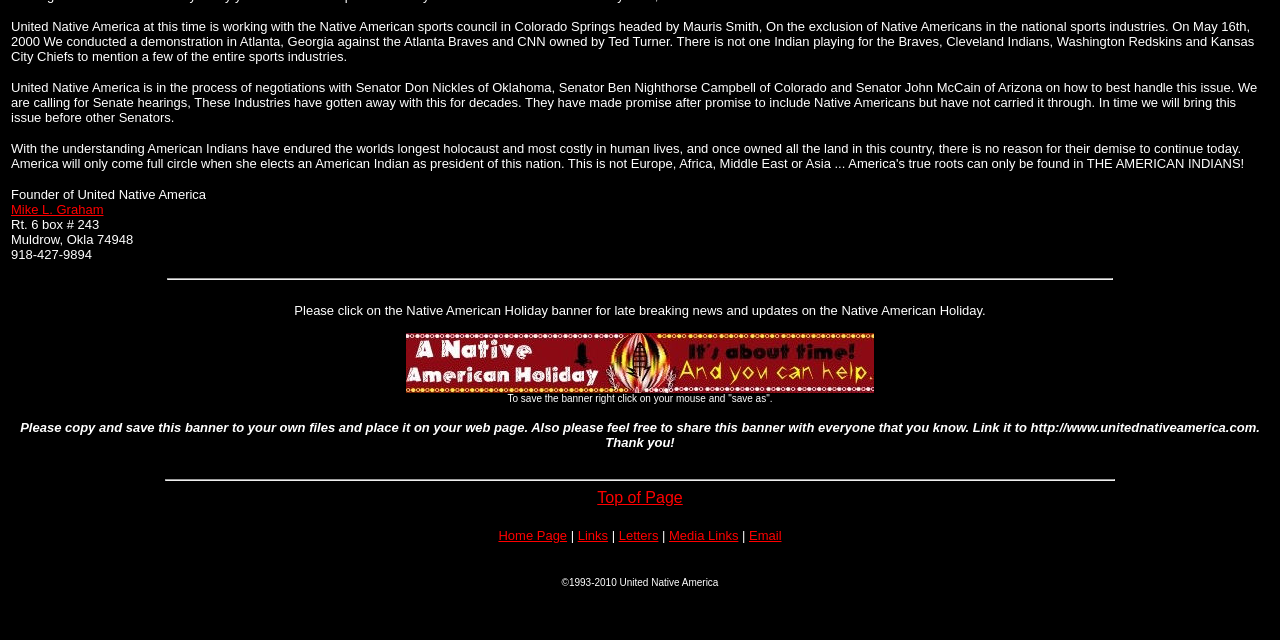Find the bounding box coordinates for the UI element that matches this description: "Links".

[0.451, 0.825, 0.475, 0.848]